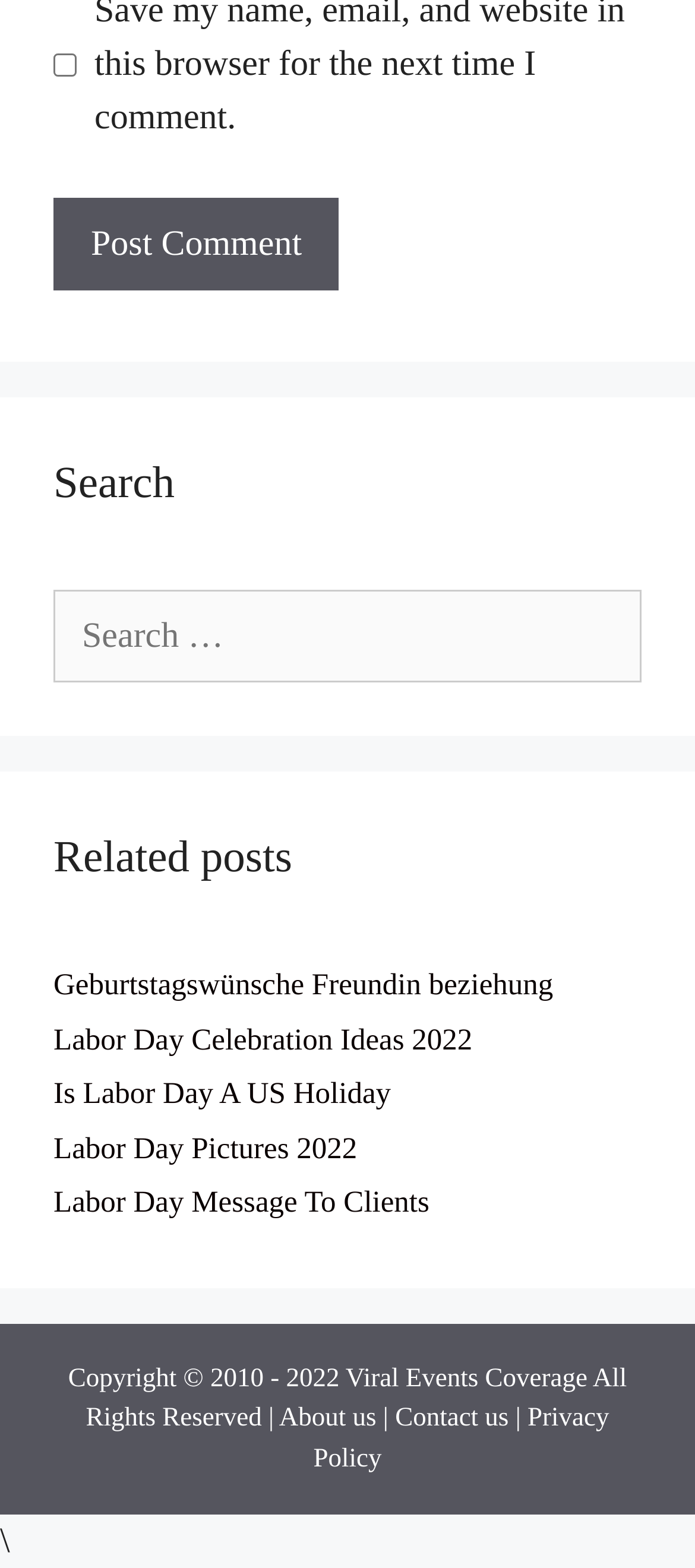What is the copyright year range?
Please give a well-detailed answer to the question.

The copyright information is located at the bottom of the page and states 'Copyright © 2010 - 2022', indicating that the website's content is copyrighted from 2010 to 2022.